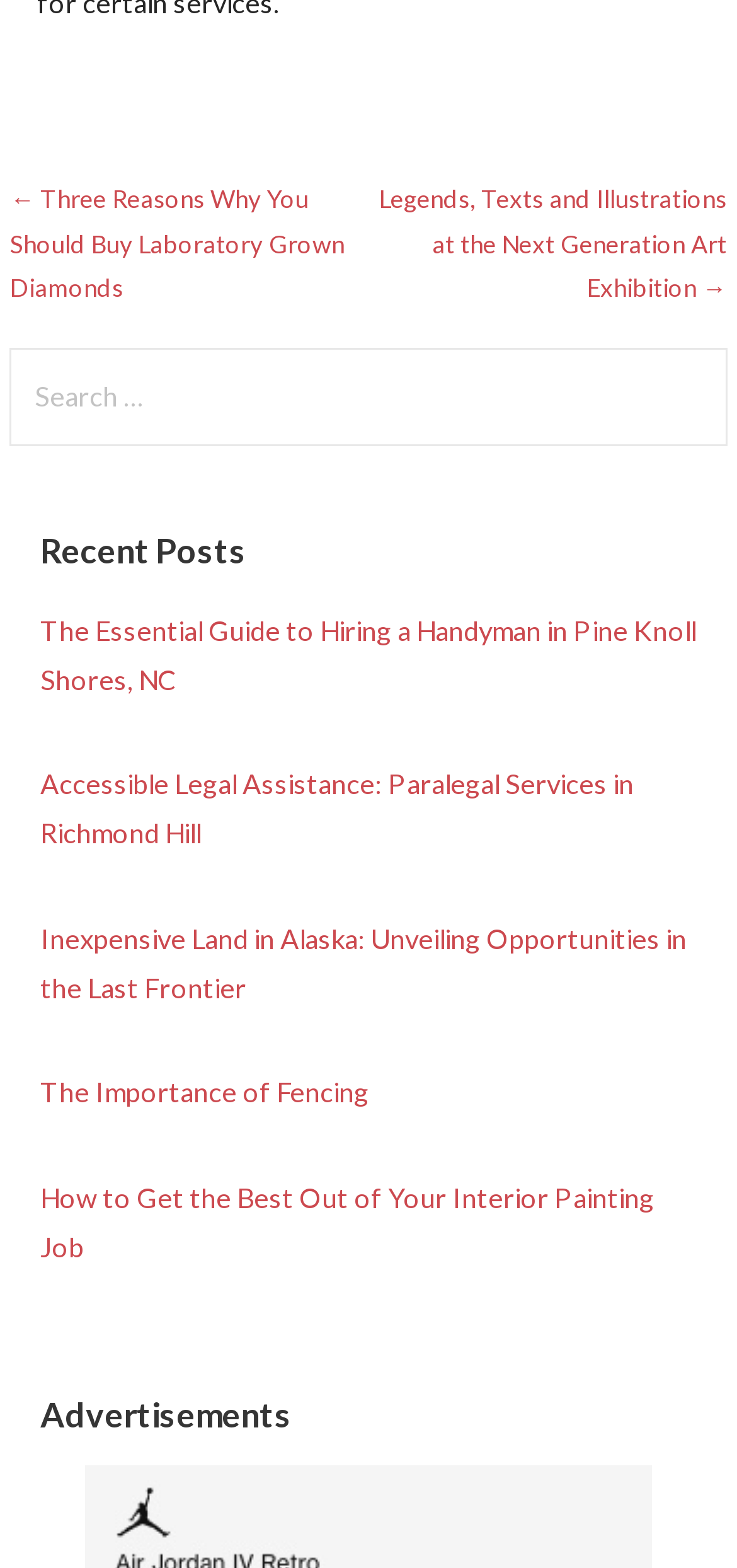What is the first post navigation link?
Based on the image, respond with a single word or phrase.

Three Reasons Why You Should Buy Laboratory Grown Diamonds